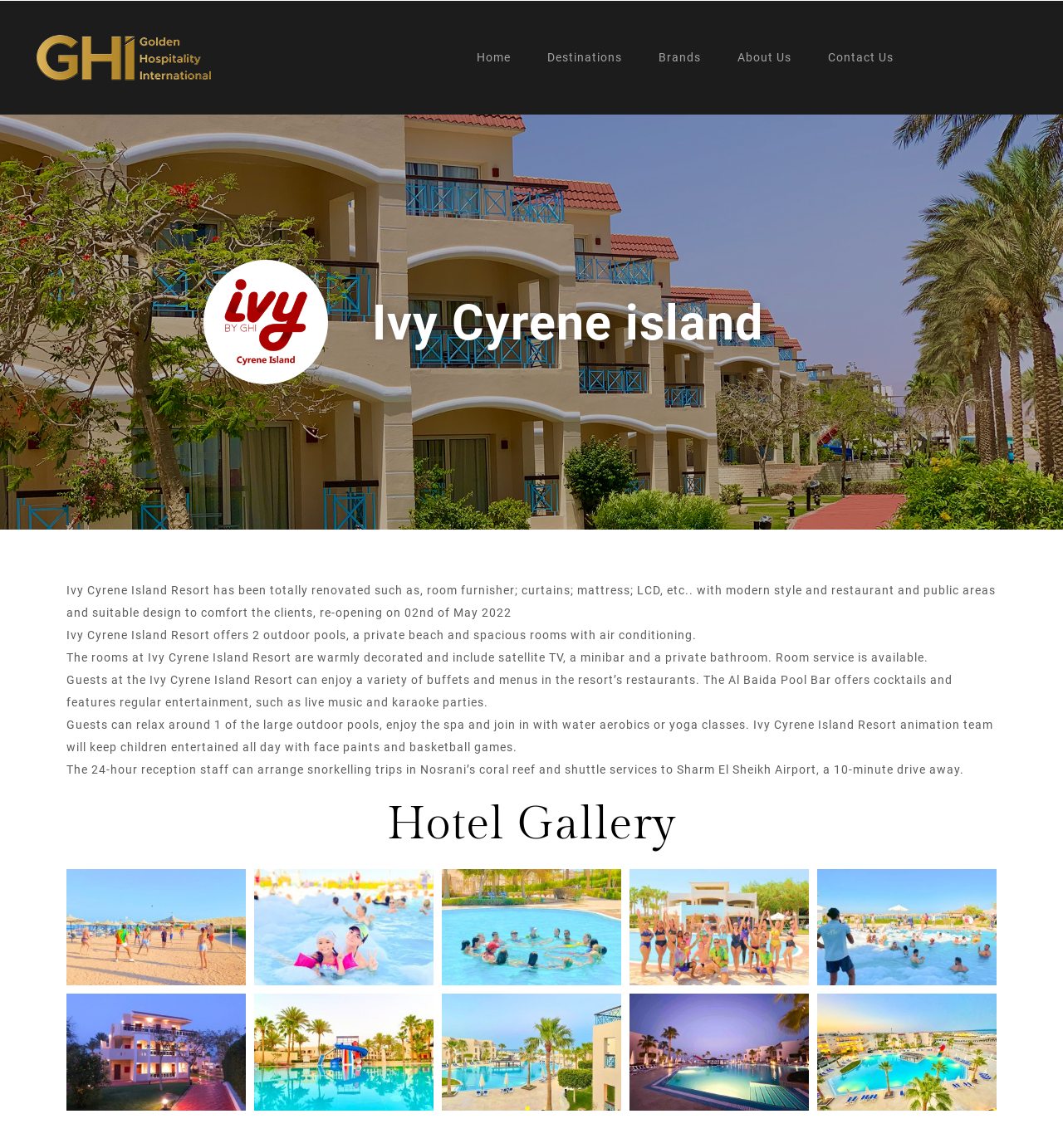Answer the question in a single word or phrase:
How far is Sharm El Sheikh Airport from the resort?

10-minute drive